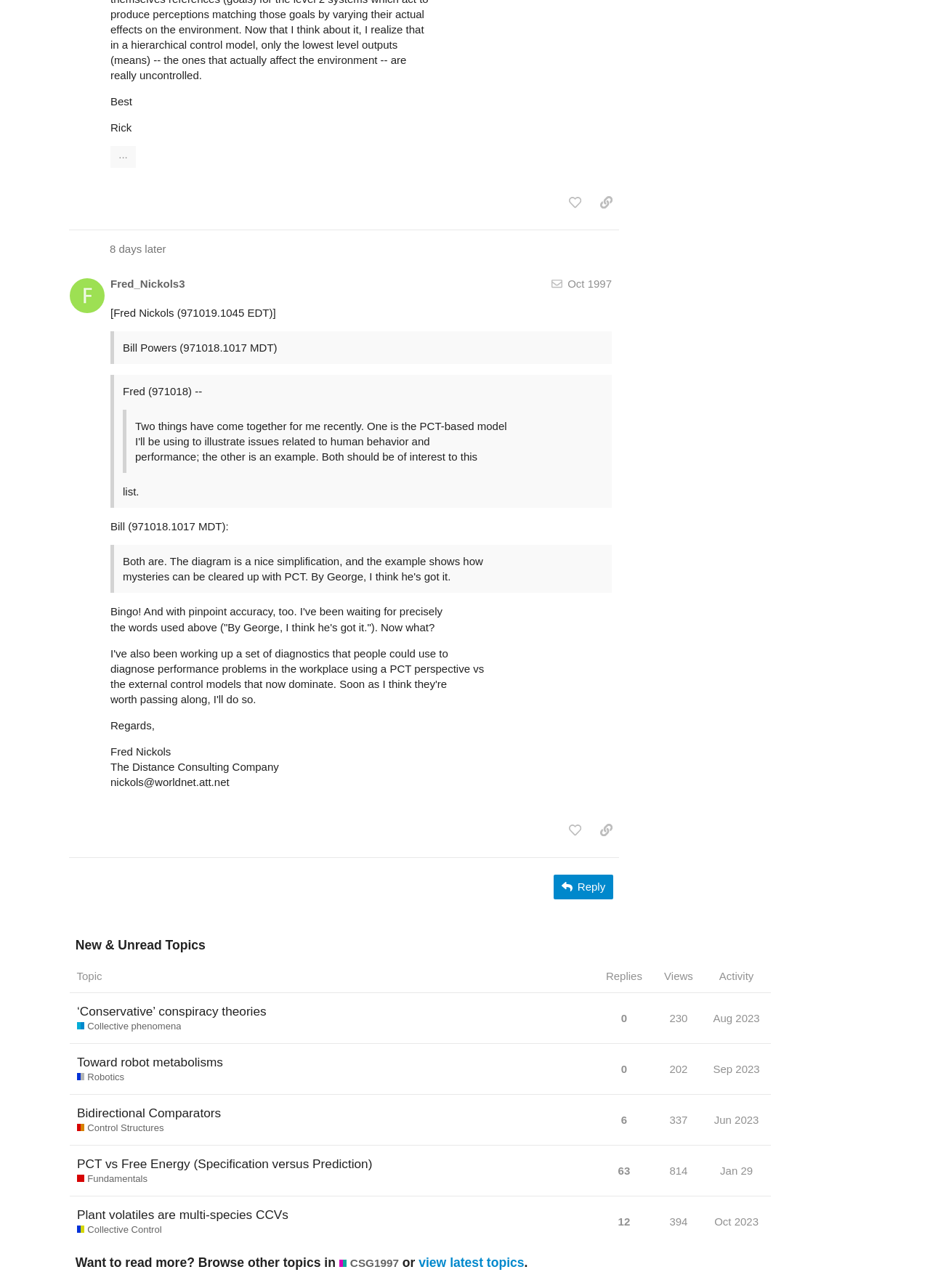Provide the bounding box coordinates of the area you need to click to execute the following instruction: "copy a link to this post to clipboard".

[0.637, 0.148, 0.666, 0.167]